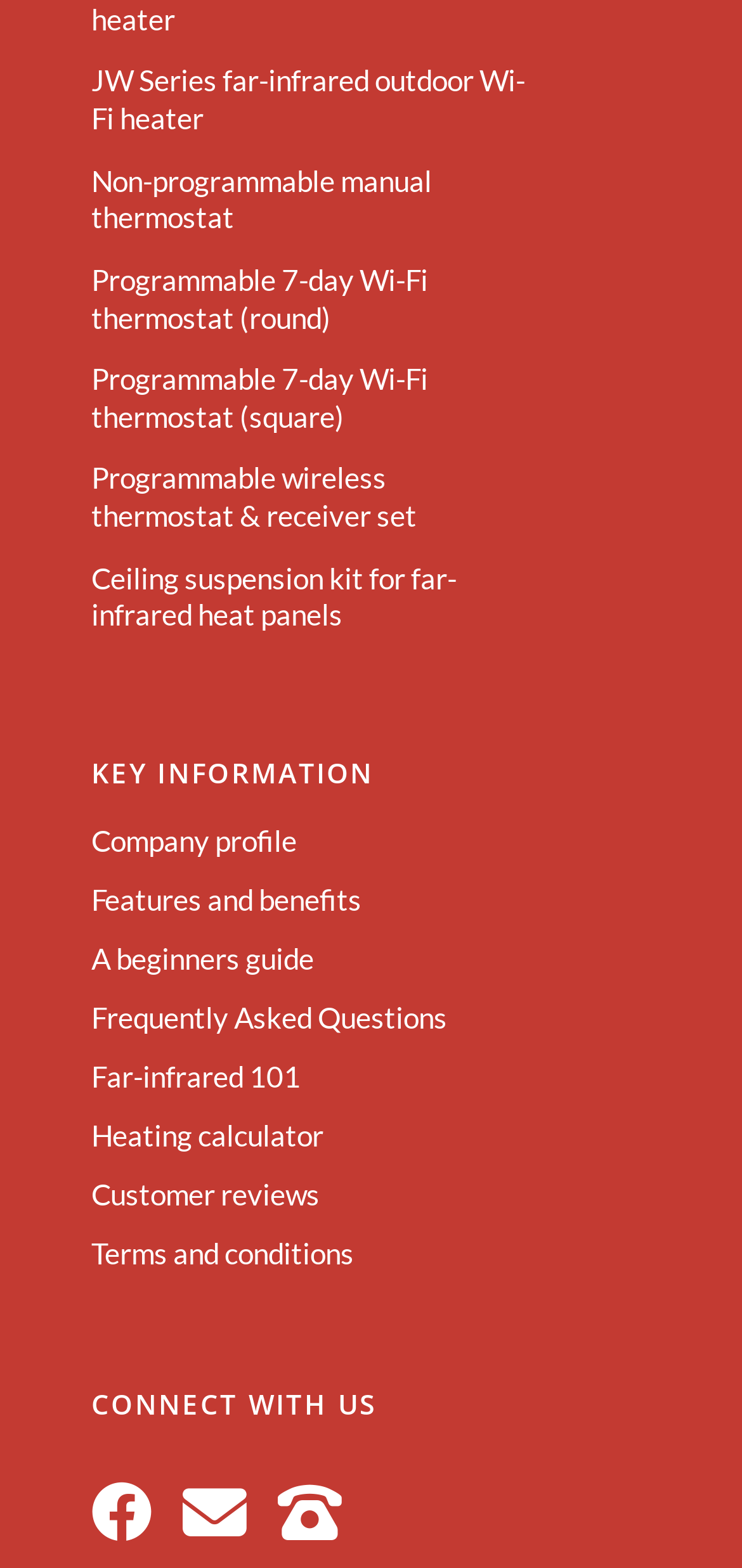Pinpoint the bounding box coordinates of the clickable element needed to complete the instruction: "View JW Series far-infrared outdoor Wi-Fi heater". The coordinates should be provided as four float numbers between 0 and 1: [left, top, right, bottom].

[0.123, 0.033, 0.713, 0.096]